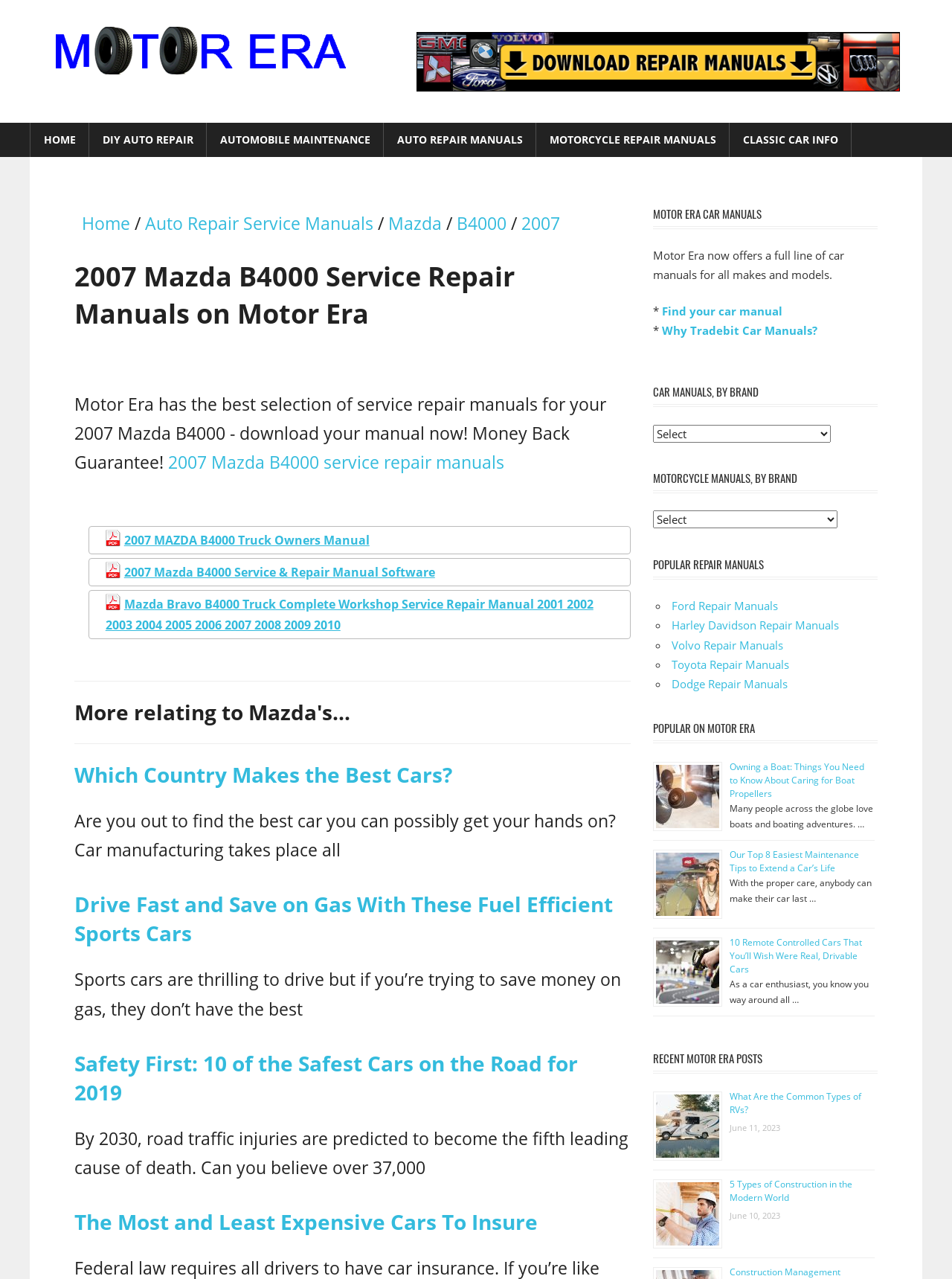Highlight the bounding box coordinates of the element you need to click to perform the following instruction: "Read the 'Which Country Makes the Best Cars?' article."

[0.078, 0.595, 0.475, 0.617]